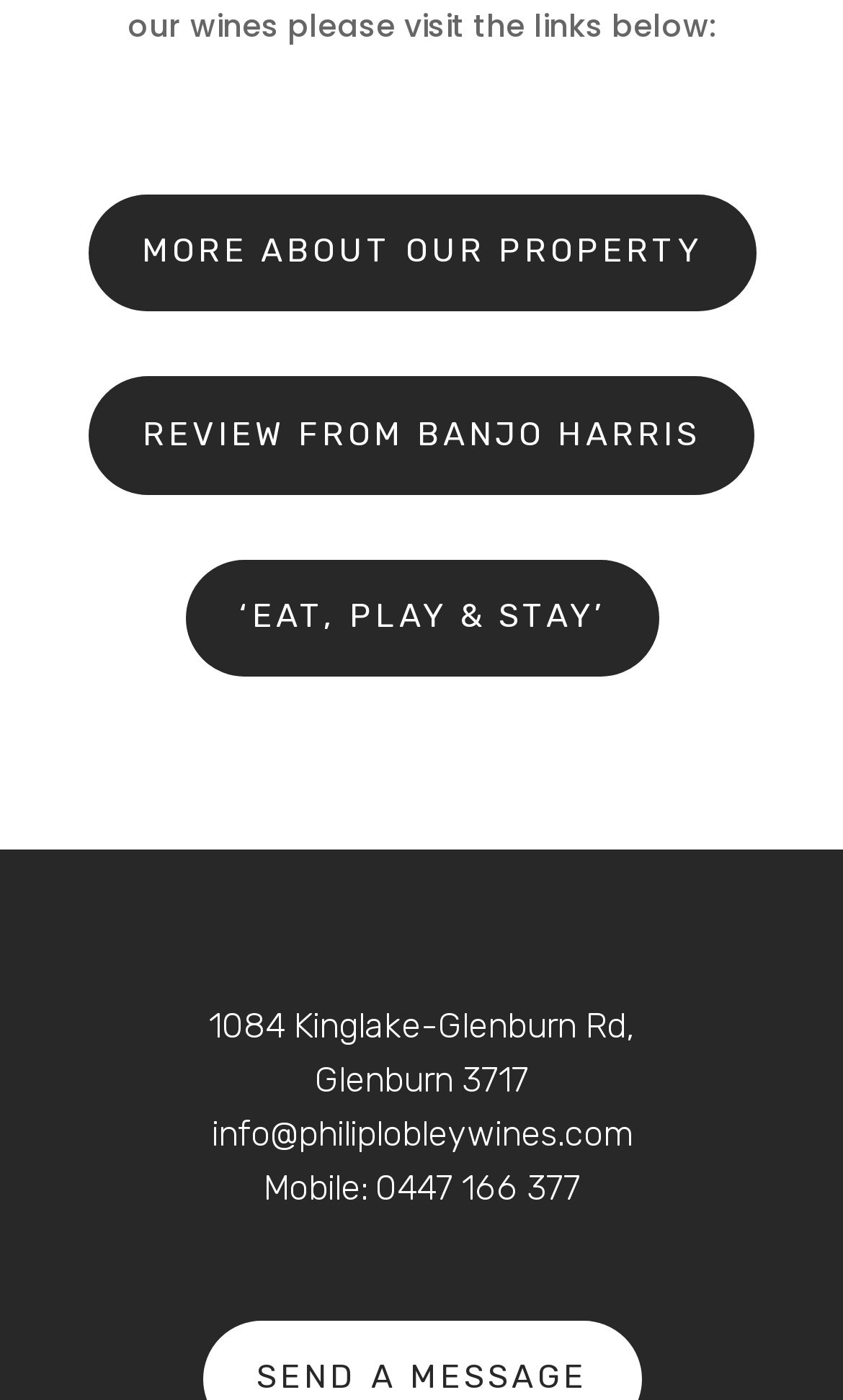What is the address of the property?
Please look at the screenshot and answer in one word or a short phrase.

1084 Kinglake-Glenburn Rd, Glenburn 3717